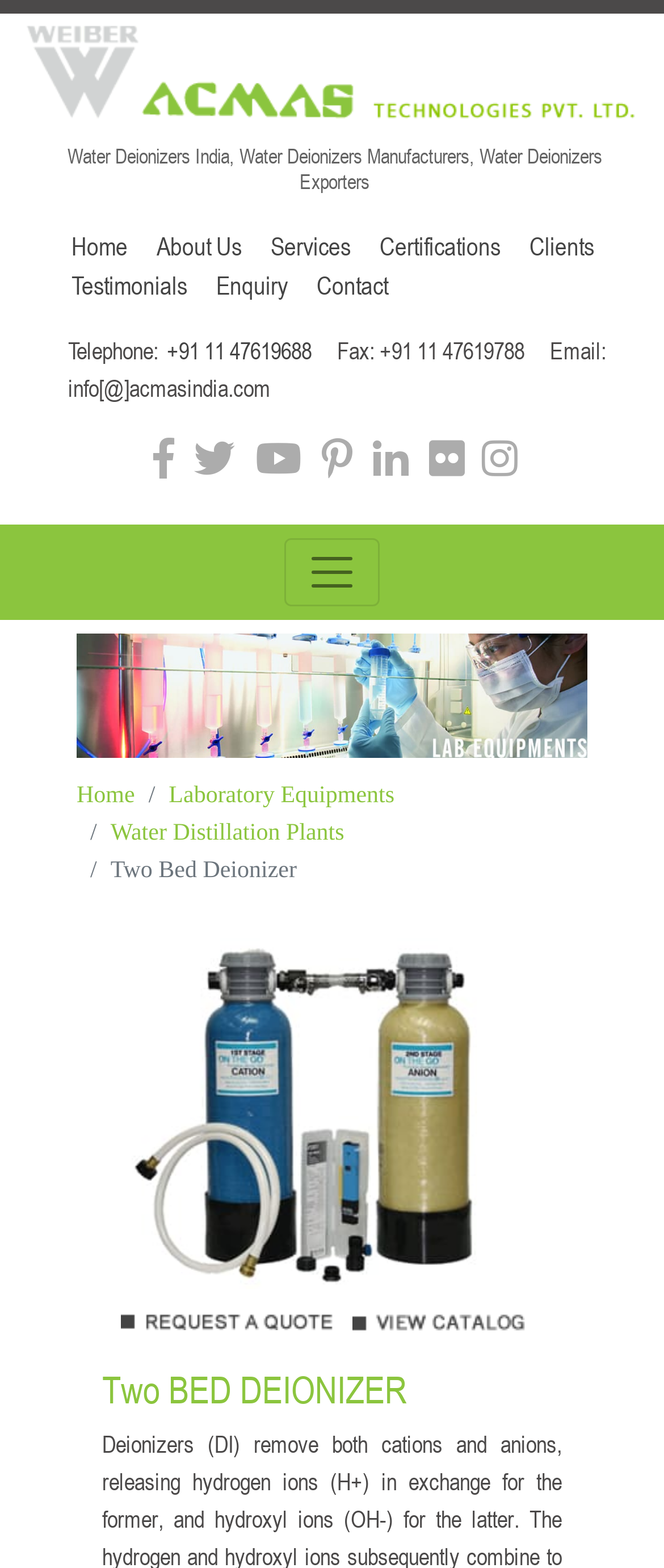How can I contact the company?
Look at the image and construct a detailed response to the question.

I found the contact information by looking at the static text elements that say 'Telephone:', 'Fax:', and 'Email:', which provide the phone number, fax number, and email address of the company, respectively.